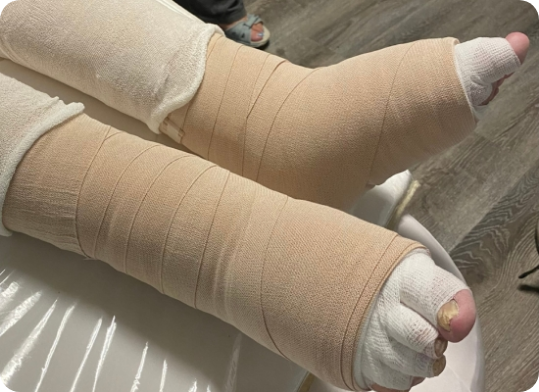What part of the body is affected by lymphedema?
Based on the visual content, answer with a single word or a brief phrase.

Extremities